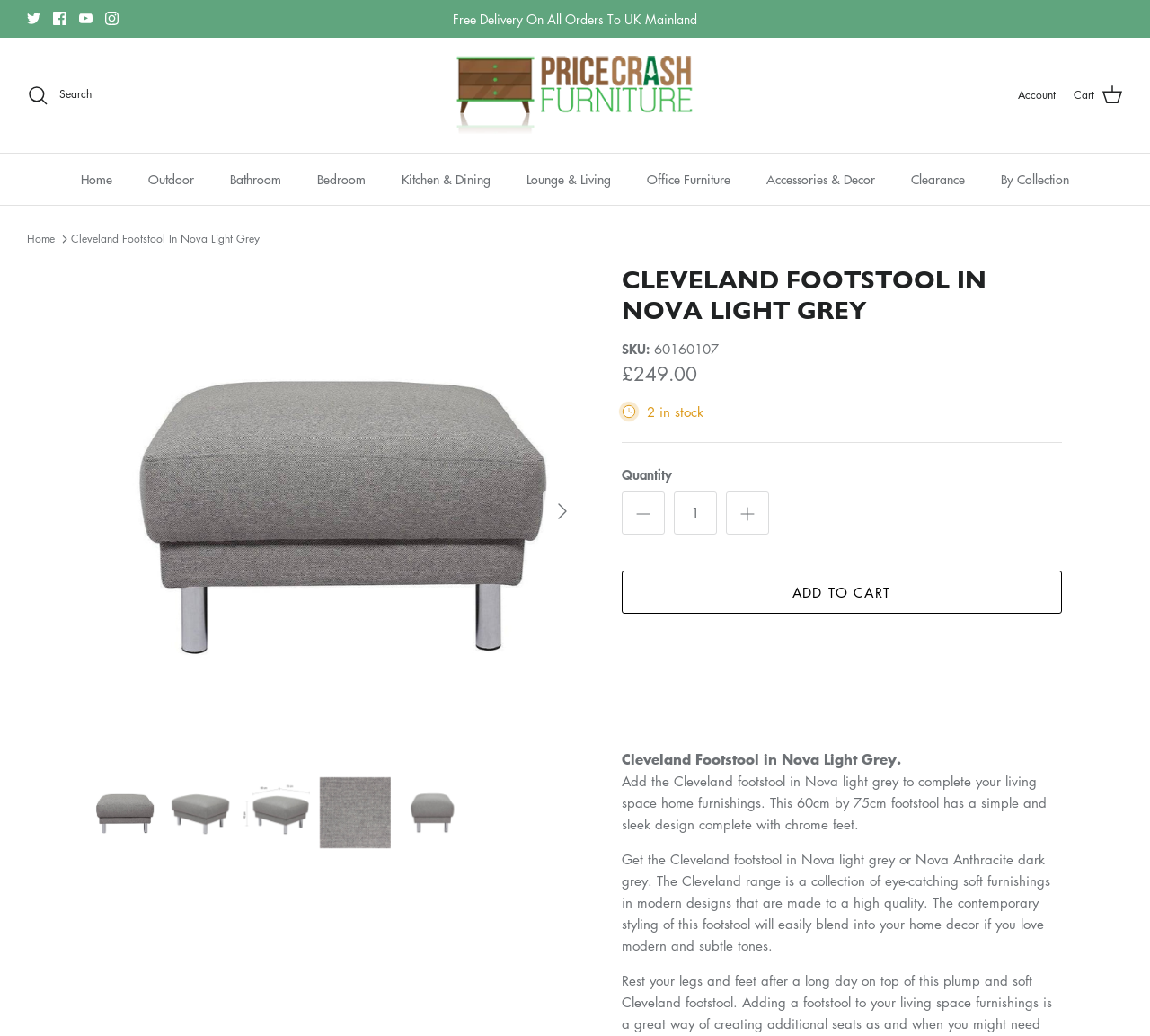What is the price of the Cleveland Footstool?
Using the image as a reference, deliver a detailed and thorough answer to the question.

I found the price of the Cleveland Footstool by looking at the product information section, where it is listed as '£249.00'.